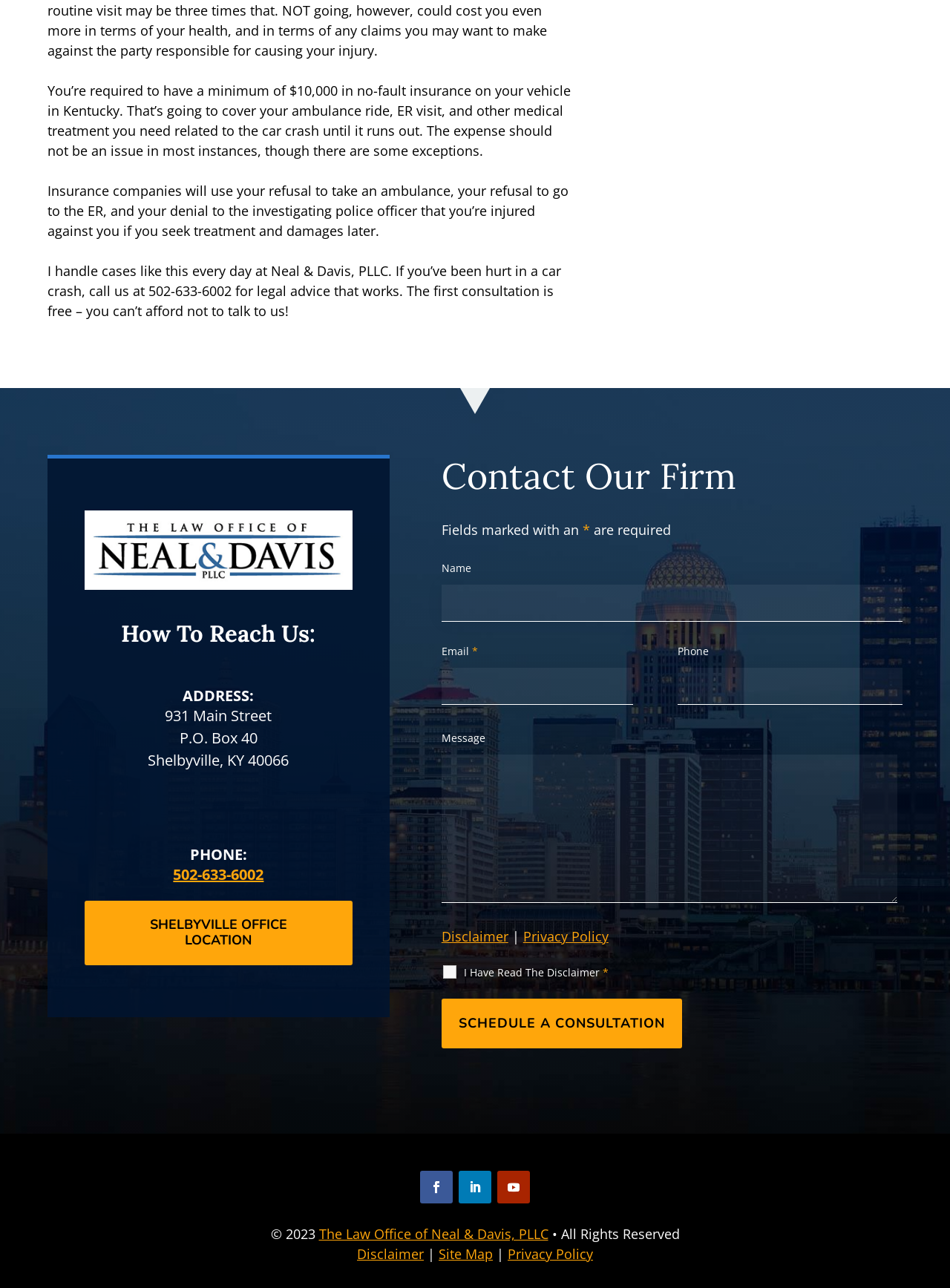Determine the bounding box coordinates for the element that should be clicked to follow this instruction: "Click the 'Schedule A Consultation' button". The coordinates should be given as four float numbers between 0 and 1, in the format [left, top, right, bottom].

[0.465, 0.775, 0.718, 0.814]